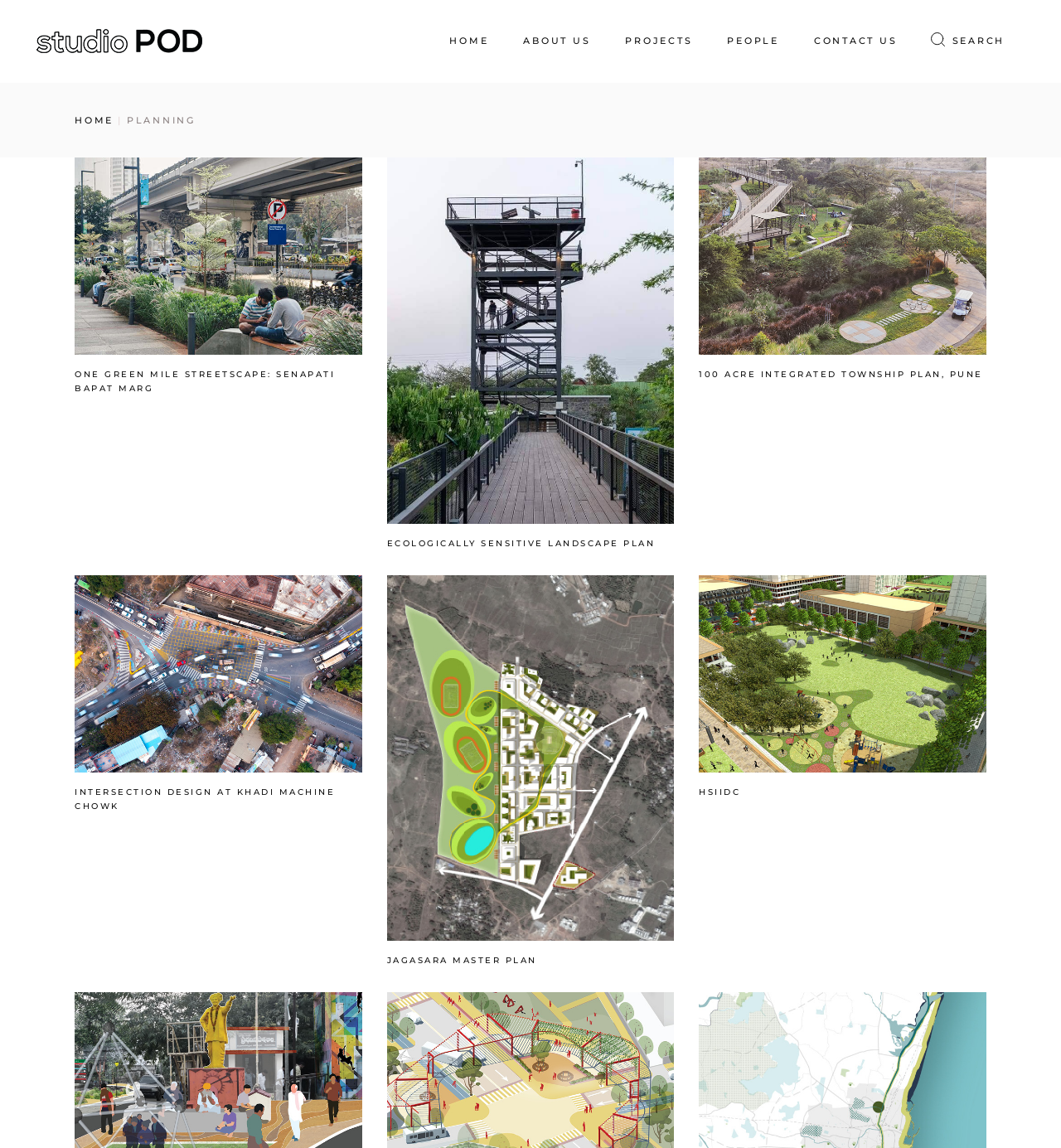Identify the bounding box coordinates of the section that should be clicked to achieve the task described: "explore ECOLOGICALLY SENSITIVE LANDSCAPE PLAN".

[0.365, 0.468, 0.617, 0.478]